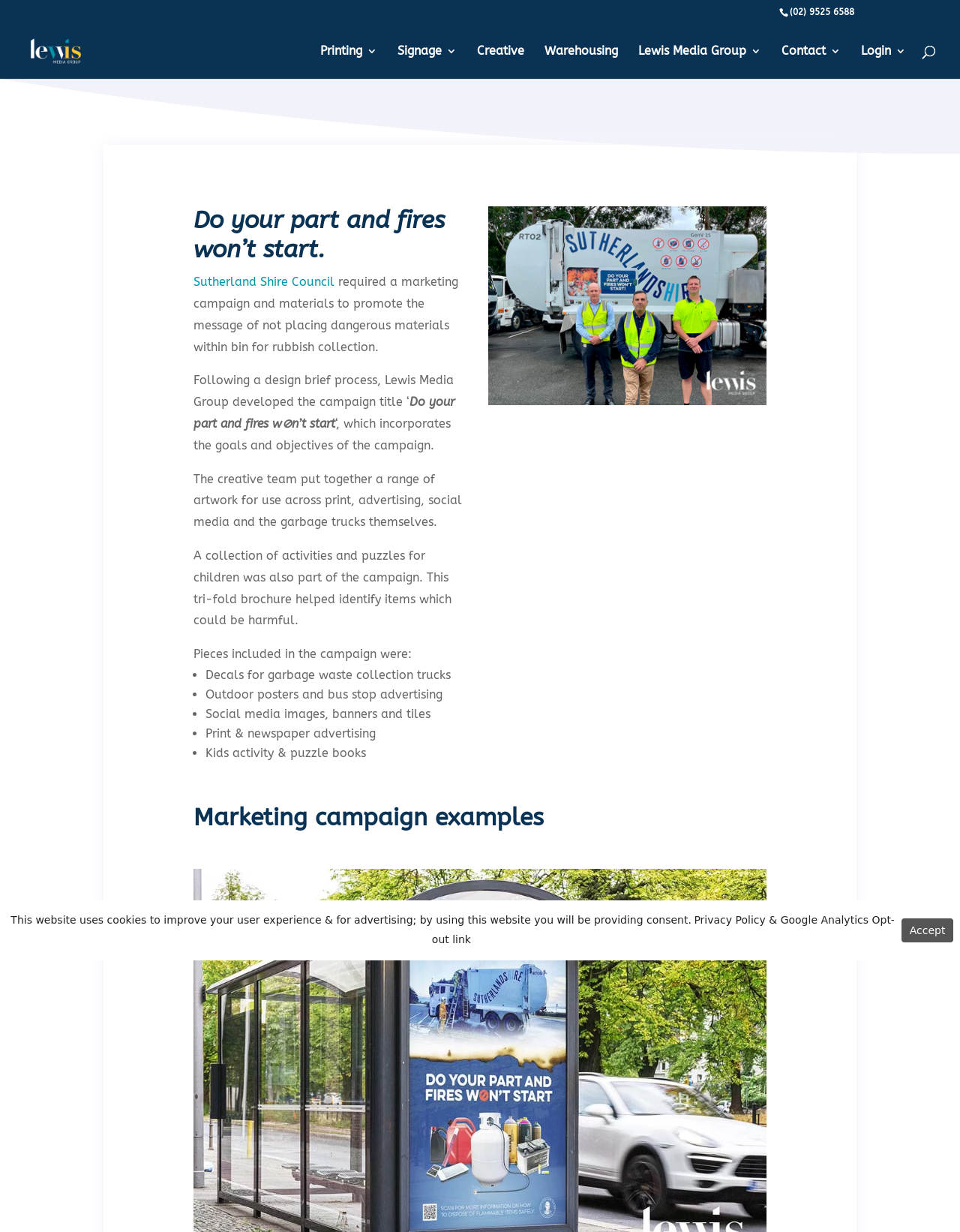Using the information from the screenshot, answer the following question thoroughly:
What is the phone number of Lewis Media Group?

I found the phone number by looking at the static text element with the content '(02) 9525 6588' which is located at the top of the webpage.